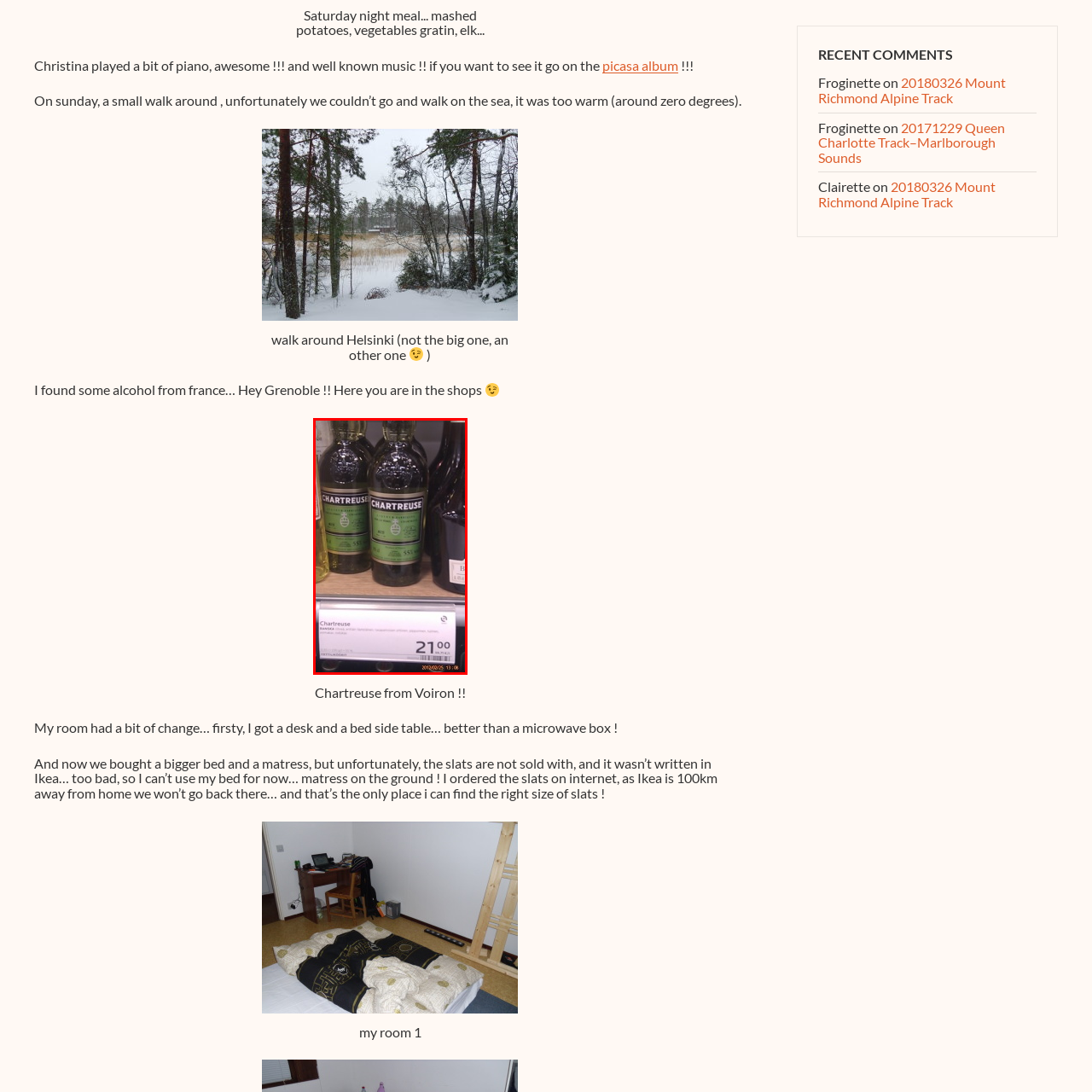Elaborate on the contents of the image marked by the red border.

The image showcases two bottles of Chartreuse, a distinctive green herbal liqueur hailing from the French Alps. The bottles prominently display the label "CHARTREUSE," indicating the unique flavor and craftsmanship associated with this spirit. Next to the bottles, a price tag is visible, listing the cost as 21.00, suggesting a premium product likely found in specialty liquor stores. The background features a wooden shelf lined with other bottles, hinting at a diverse selection of spirits available alongside the Chartreuse. This setting evokes a sense of exploration for enthusiasts of fine drinks, inviting them to delve into the rich flavors and history of this iconic liqueur.